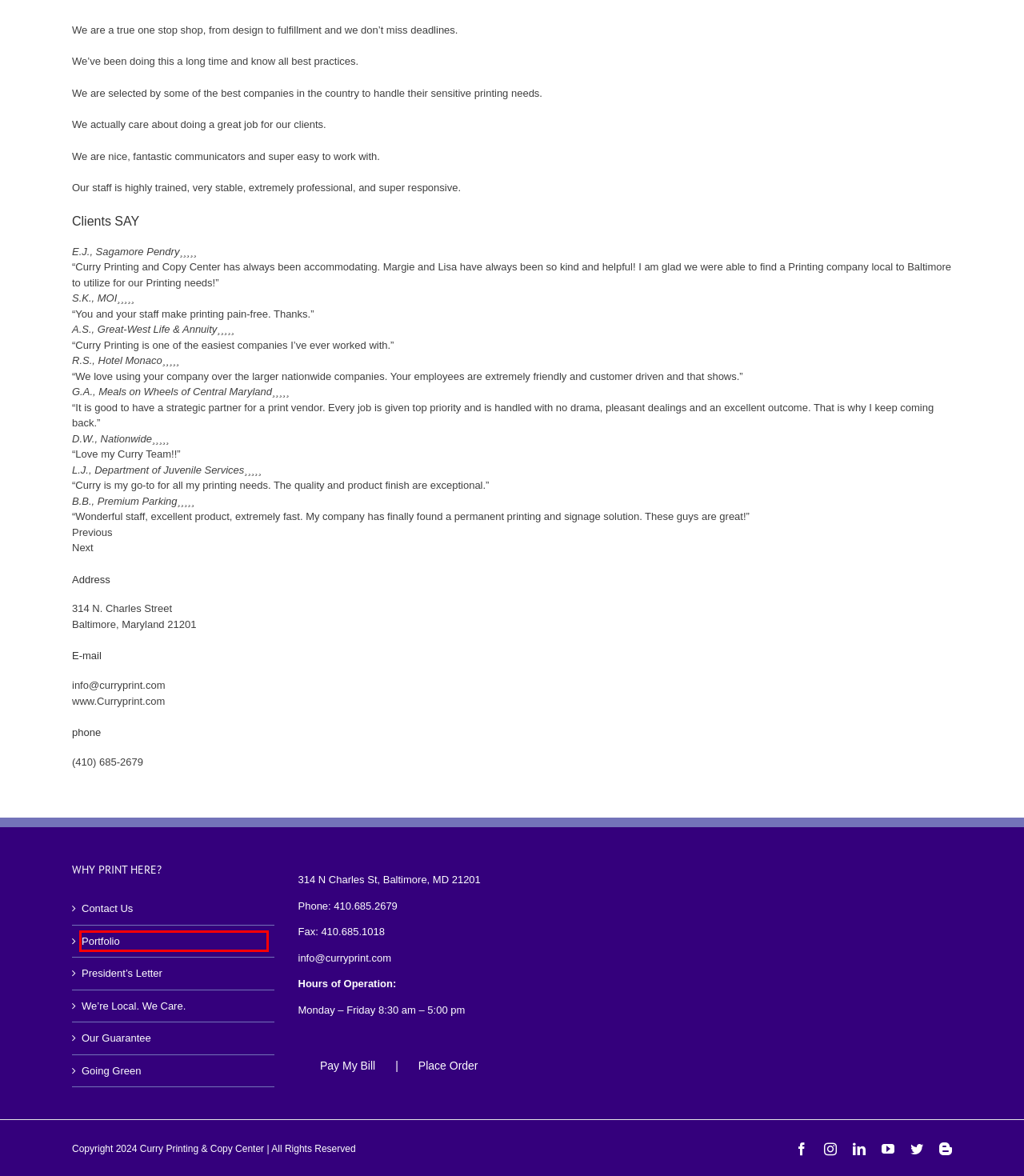Look at the screenshot of a webpage where a red bounding box surrounds a UI element. Your task is to select the best-matching webpage description for the new webpage after you click the element within the bounding box. The available options are:
A. Place an Order | Printing Services Baltimore MD | Curry Printing
B. Latest Blogs - Paula's Point
C. Our Guarantee | Baltimore's Trusted Printing Vendor
D. Portfolio | Maryland Commercial Printing Services | Promotional Printing
E. We're Local. We Care. - Commercial Printing Business Baltimore
F. PrintReachCentral
G. Curry Printing: President's Letter | Commercial Printing Baltimore MD
H. Going Green with Curry Printing, Baltimore's Premier Print Shop

D